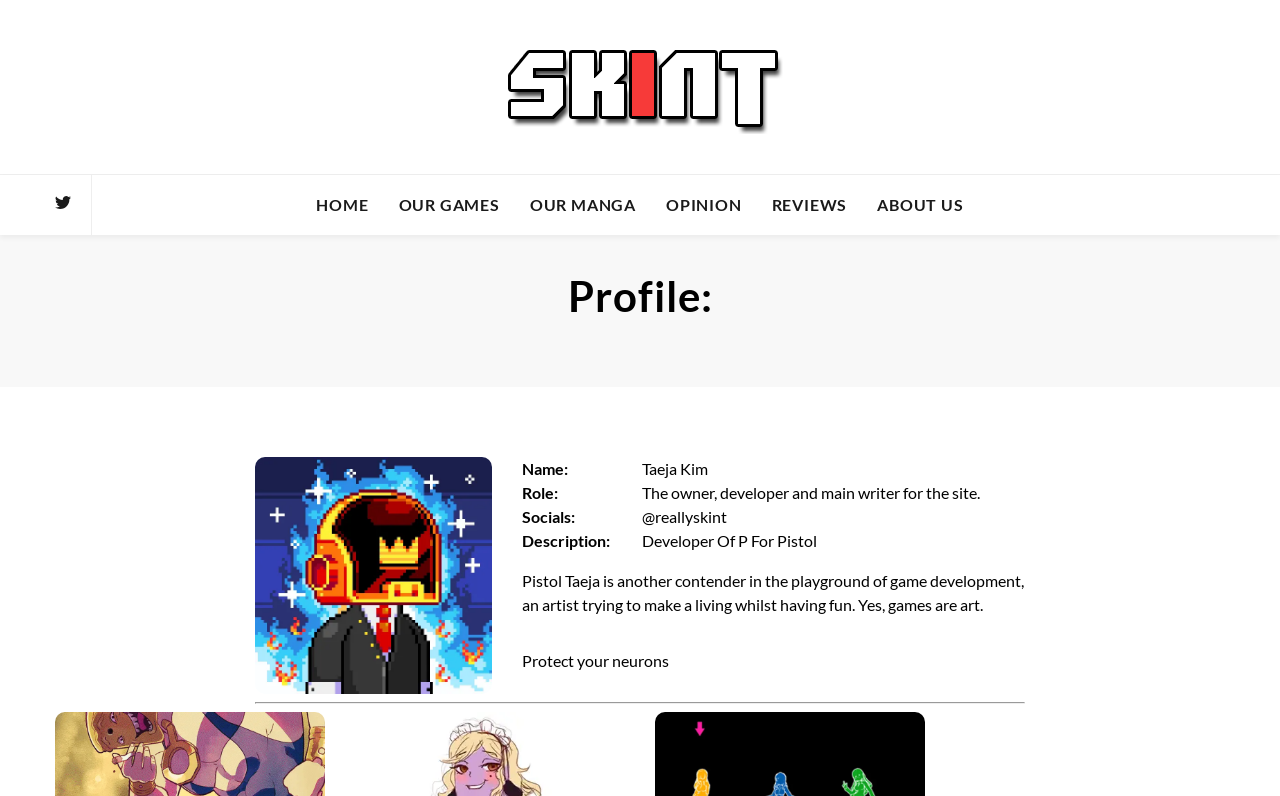Please answer the following question using a single word or phrase: 
How many social media links are there on the profile page?

1